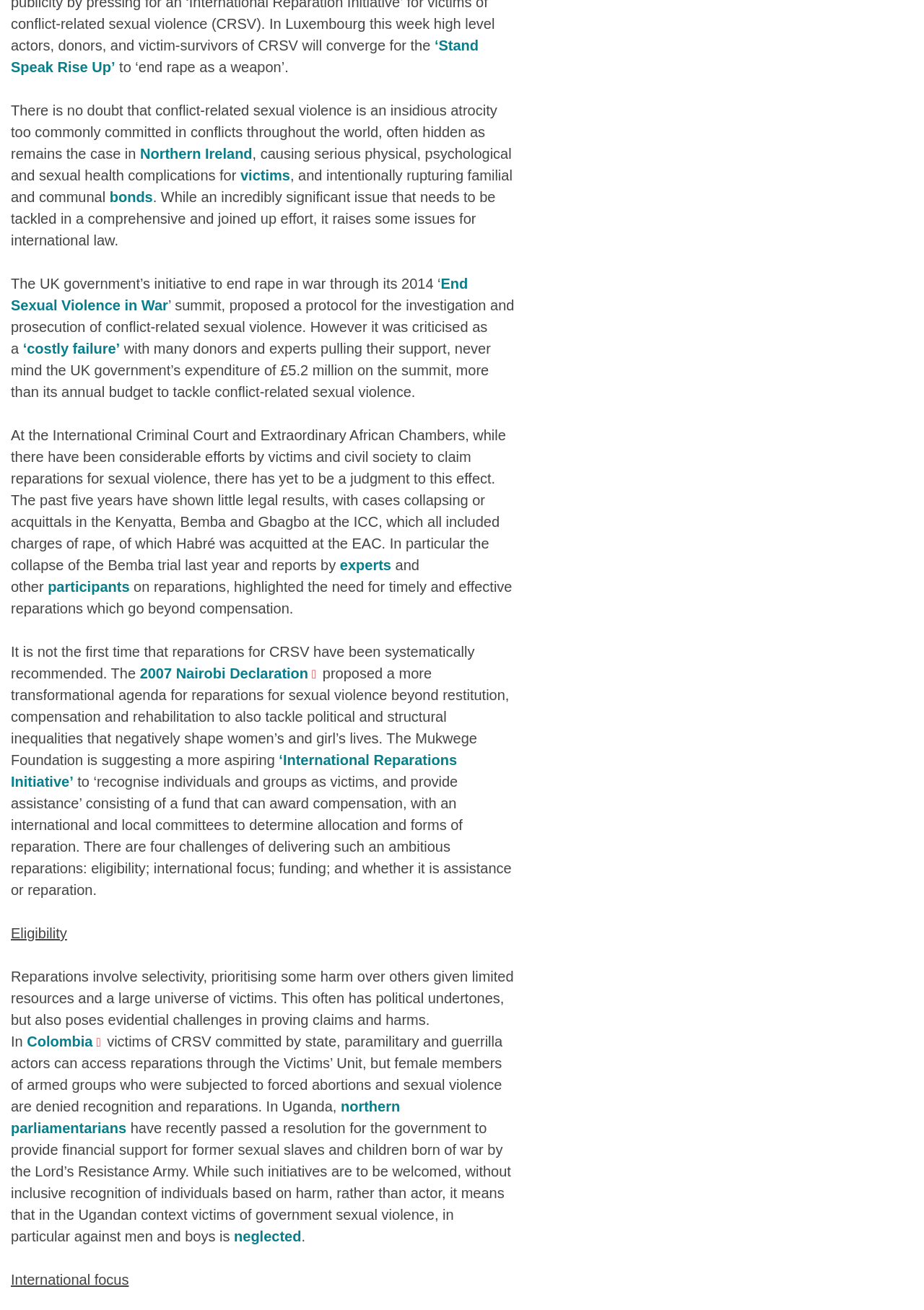Determine the bounding box coordinates of the element that should be clicked to execute the following command: "Visit 'Northern Ireland'".

[0.152, 0.111, 0.273, 0.123]